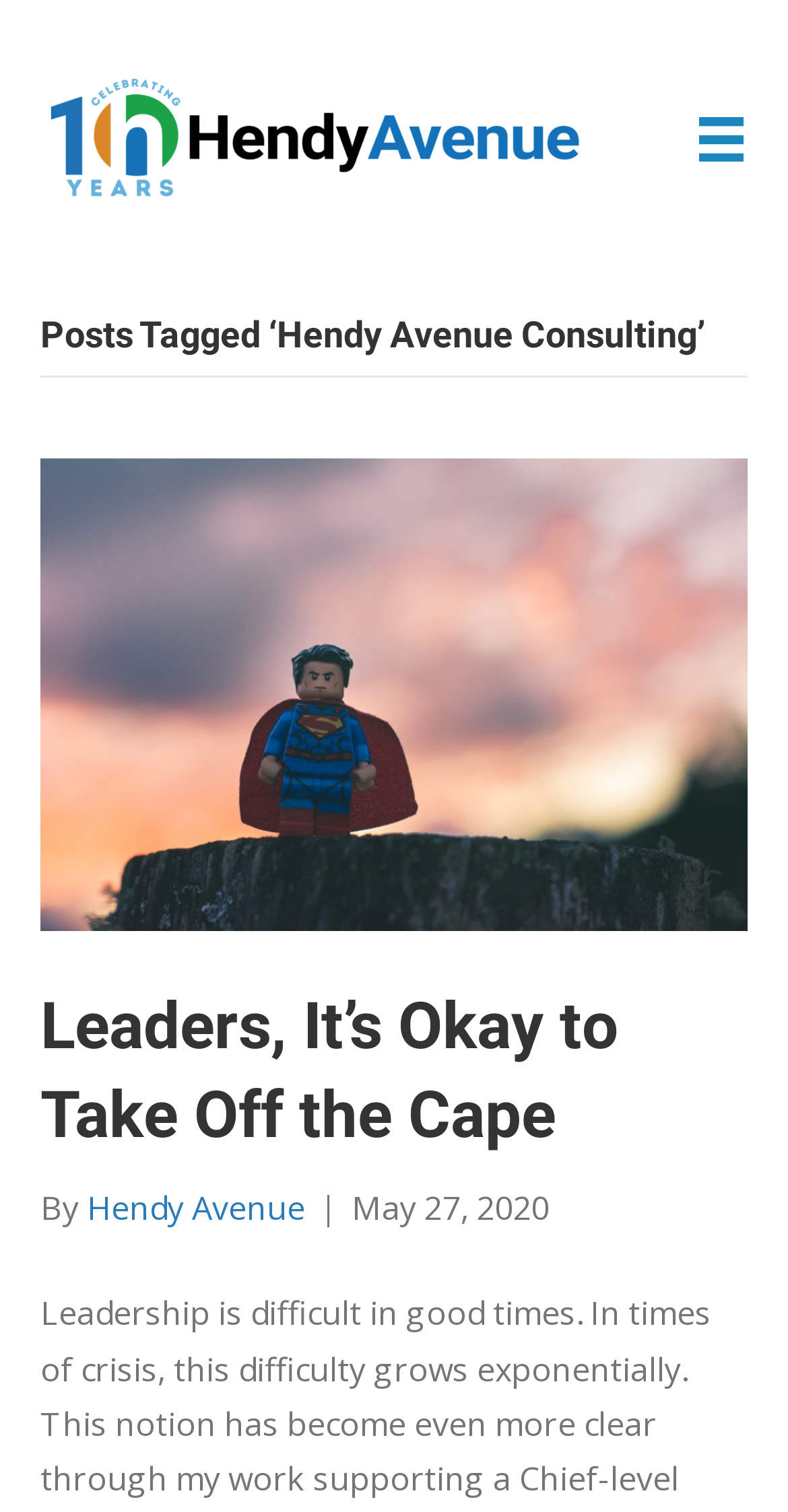Provide your answer to the question using just one word or phrase: What is the category of the posts on this page?

Hendy Avenue Consulting